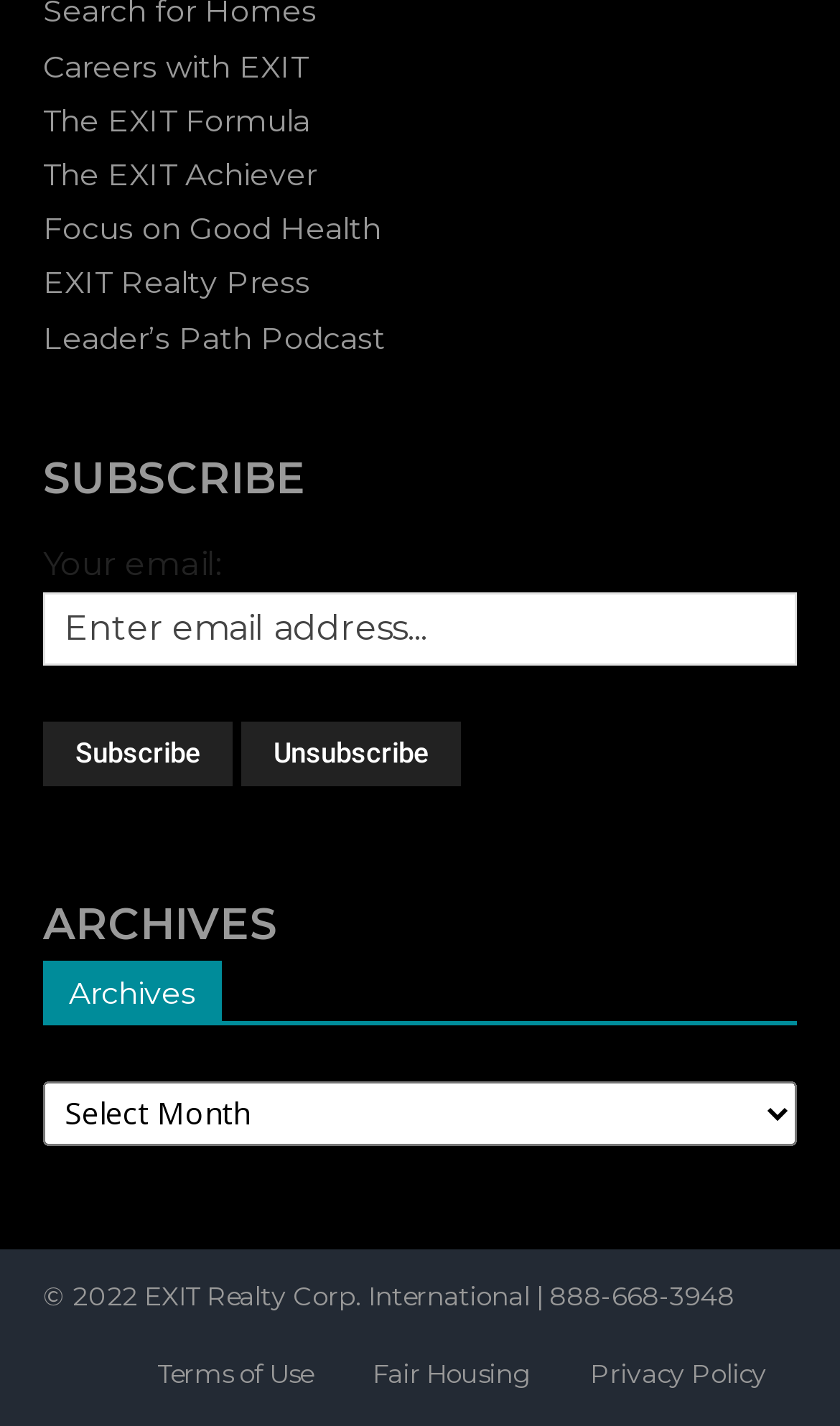Please answer the following question using a single word or phrase: 
How many links are in the footer?

3